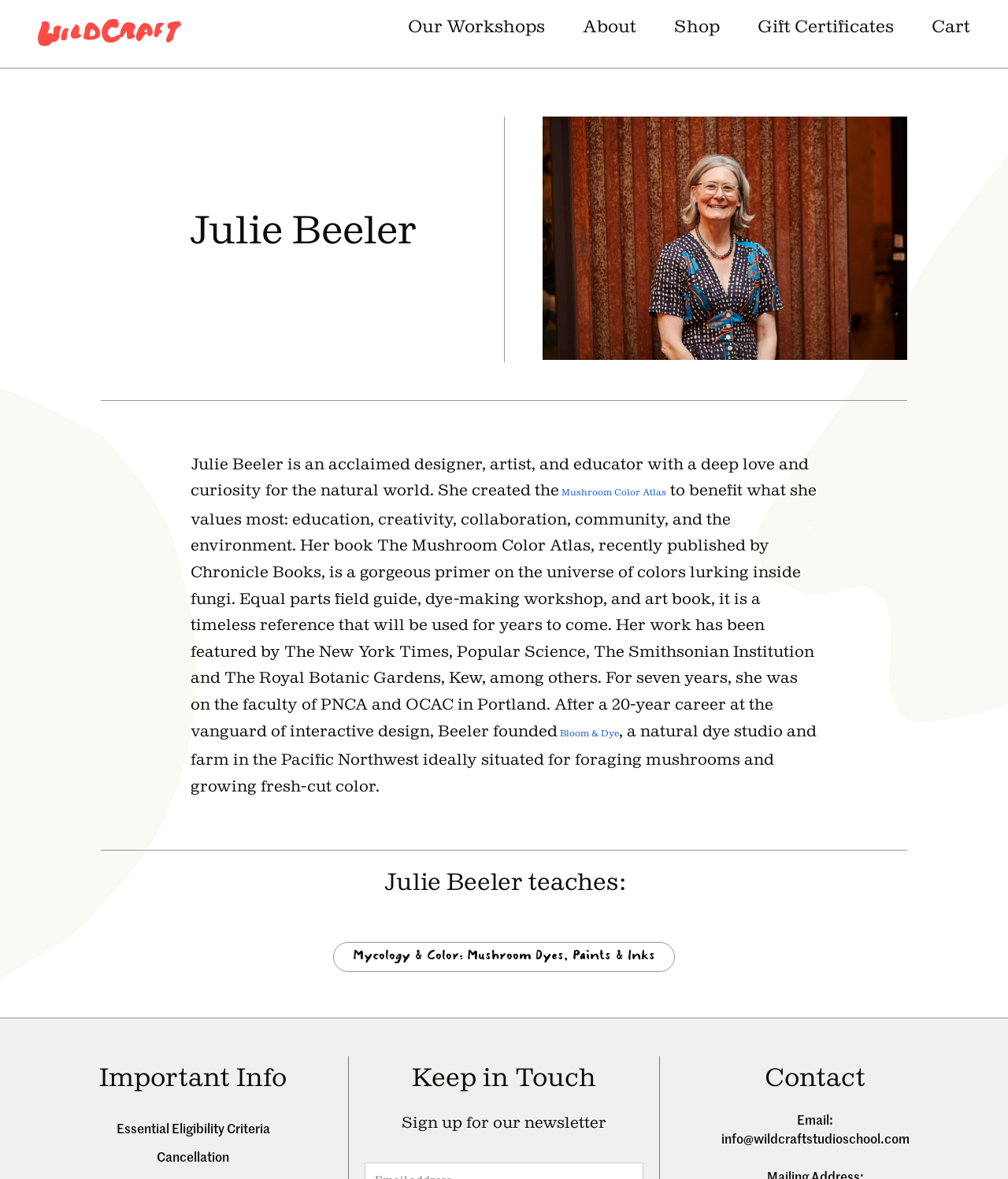Please locate the bounding box coordinates for the element that should be clicked to achieve the following instruction: "Learn about Mushroom Color Atlas". Ensure the coordinates are given as four float numbers between 0 and 1, i.e., [left, top, right, bottom].

[0.555, 0.407, 0.661, 0.424]